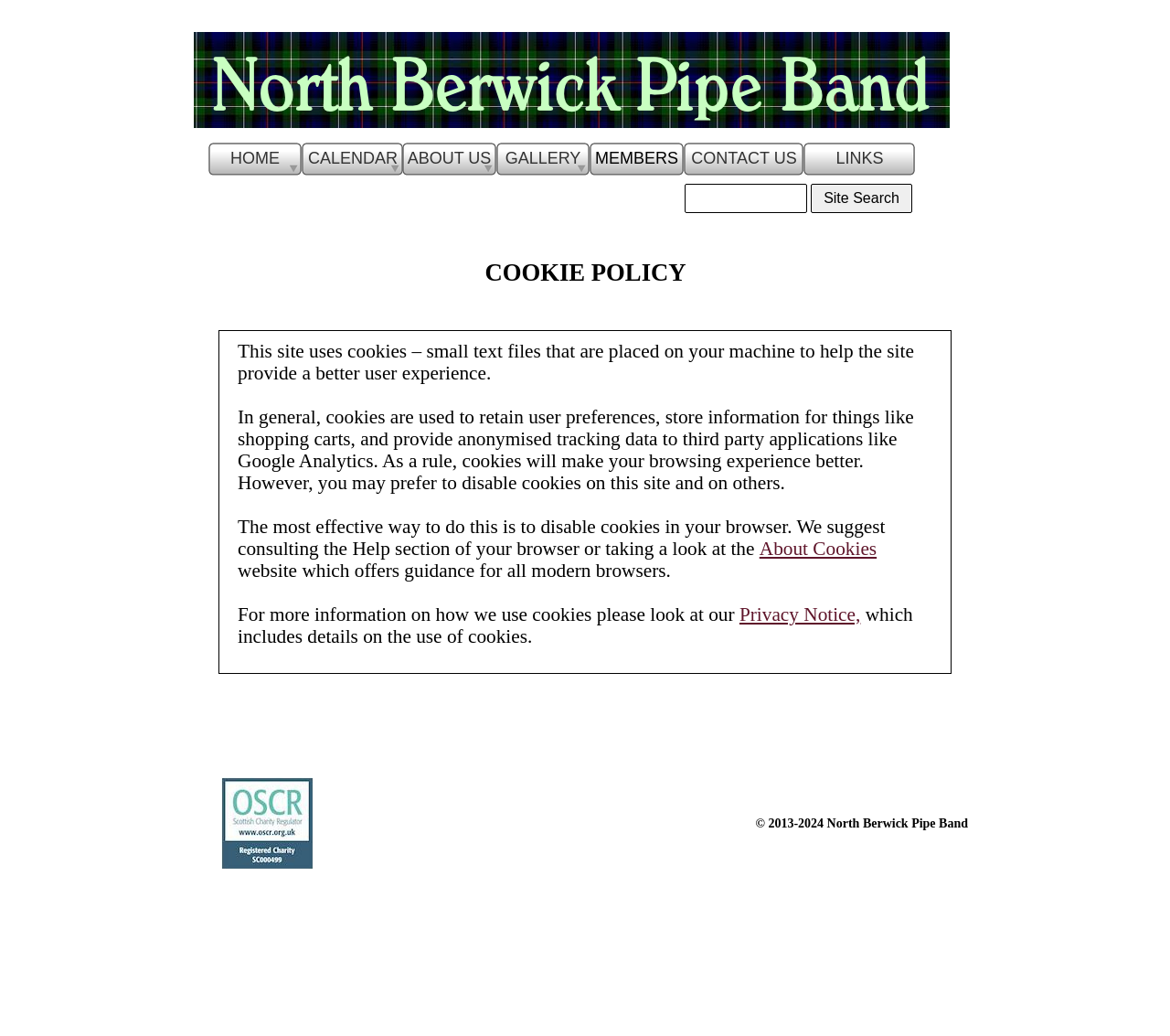What is the copyright year range of the website?
Examine the image and provide an in-depth answer to the question.

The copyright year range of the website can be found in the static text element at the bottom of the page, which states '© 2013-2024 North Berwick Pipe Band'.